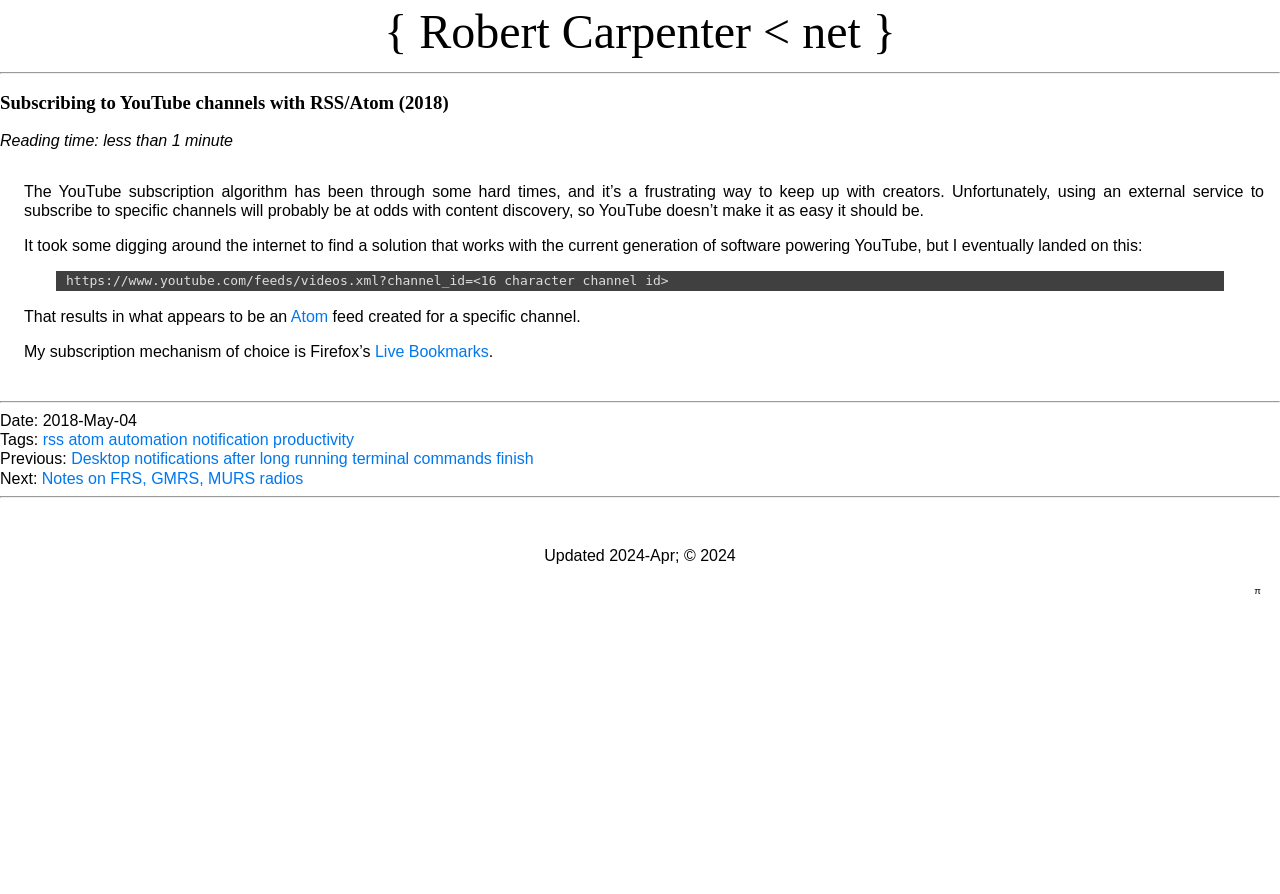Please locate the bounding box coordinates of the region I need to click to follow this instruction: "Read the article about YouTube subscription algorithm".

[0.019, 0.204, 0.988, 0.245]